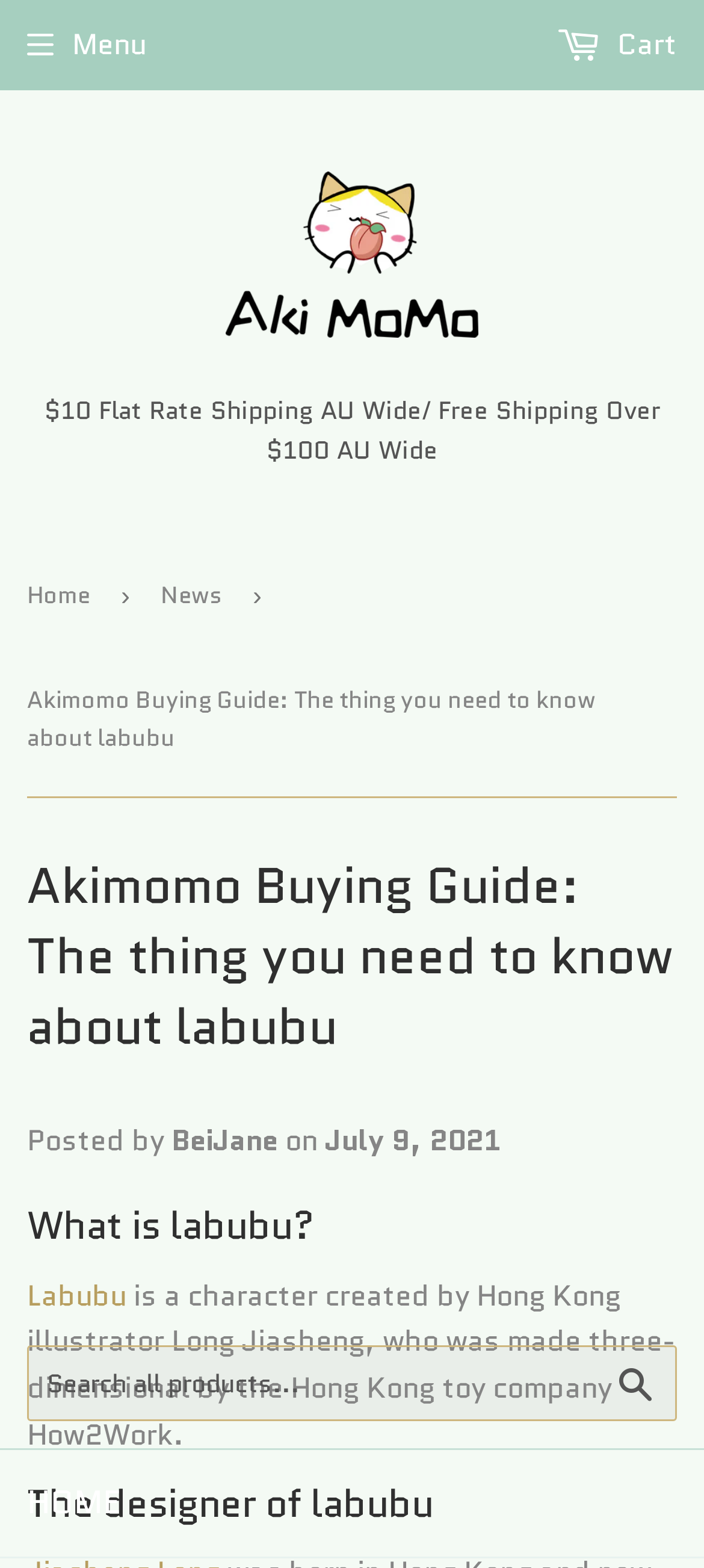Illustrate the webpage's structure and main components comprehensively.

The webpage is an article about Labubu, a character created by Hong Kong illustrator Long Jiasheng. At the top of the page, there is a link to "Akimomo, the Australian Official Retailer of Pop Mart" accompanied by an image, followed by a notification about flat rate shipping and free shipping over a certain amount. 

On the top left, there is a menu button and a cart link. Below the menu button, there is a search bar with a search button on the right. 

The main content of the page starts with a navigation bar, also known as breadcrumbs, which includes links to "Home" and "News". Below the navigation bar, there is a header that displays the title of the article, "Akimomo Buying Guide: The thing you need to know about labubu". 

The article is written by "BeiJane" and was posted on July 9, 2021. The content of the article is divided into sections, with headings such as "What is labubu?" and "The designer of labubu". The first section describes Labubu as a character created by Hong Kong illustrator Long Jiasheng, who was made three-dimensional by the Hong Kong toy company How2Work.